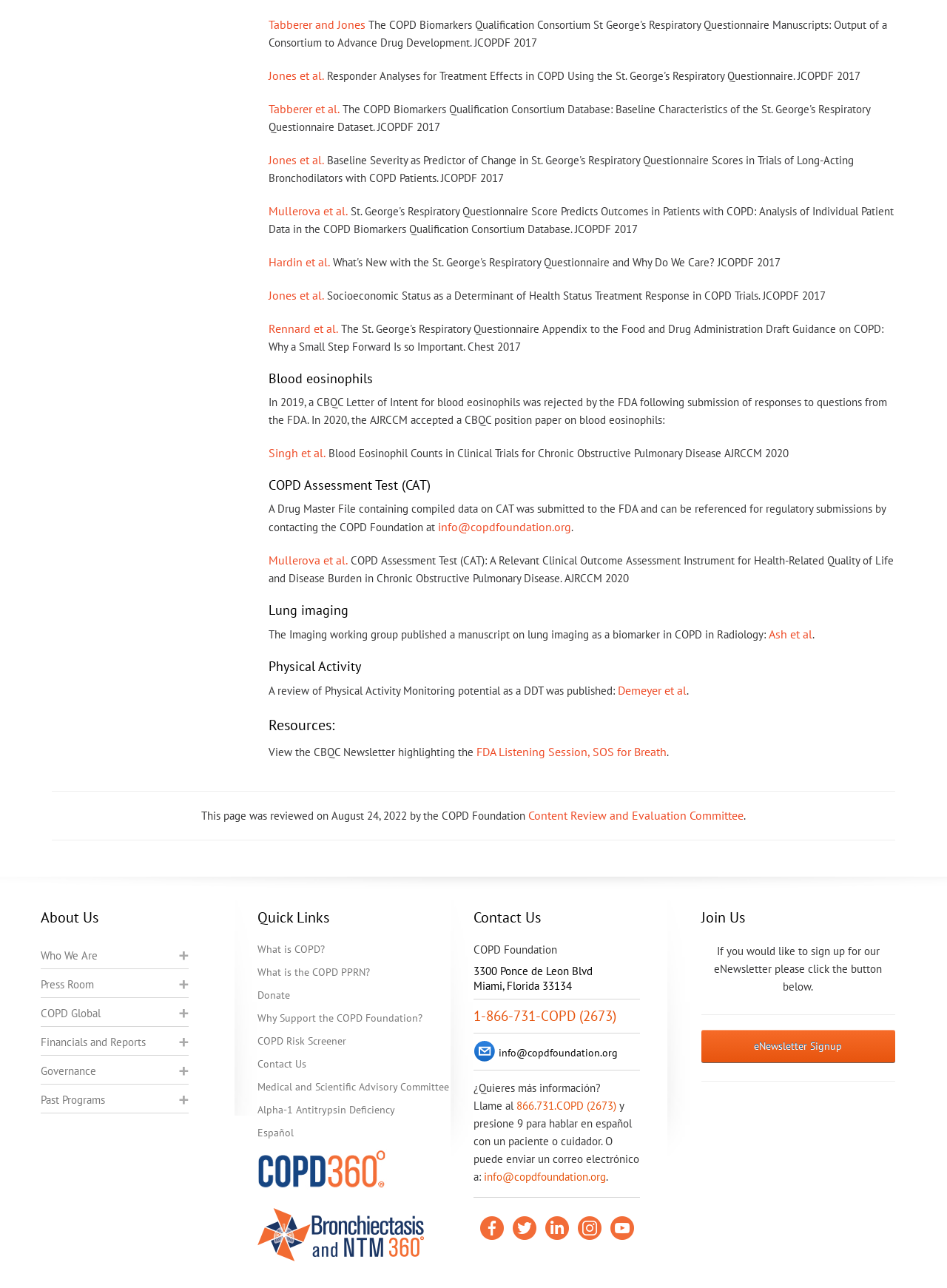Indicate the bounding box coordinates of the clickable region to achieve the following instruction: "Click on Archives."

None